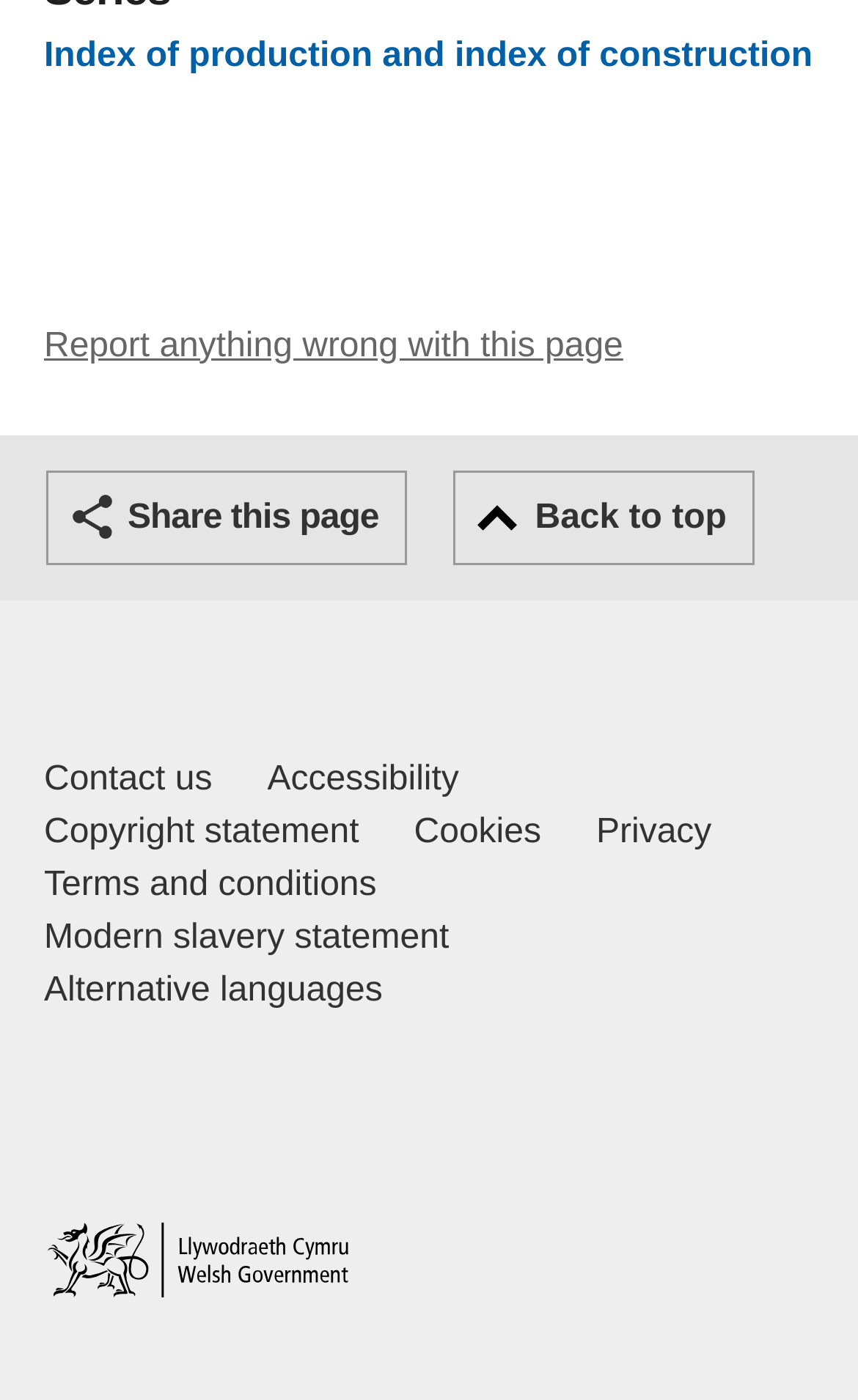Can you find the bounding box coordinates for the UI element given this description: "Accessibility"? Provide the coordinates as four float numbers between 0 and 1: [left, top, right, bottom].

[0.311, 0.539, 0.535, 0.577]